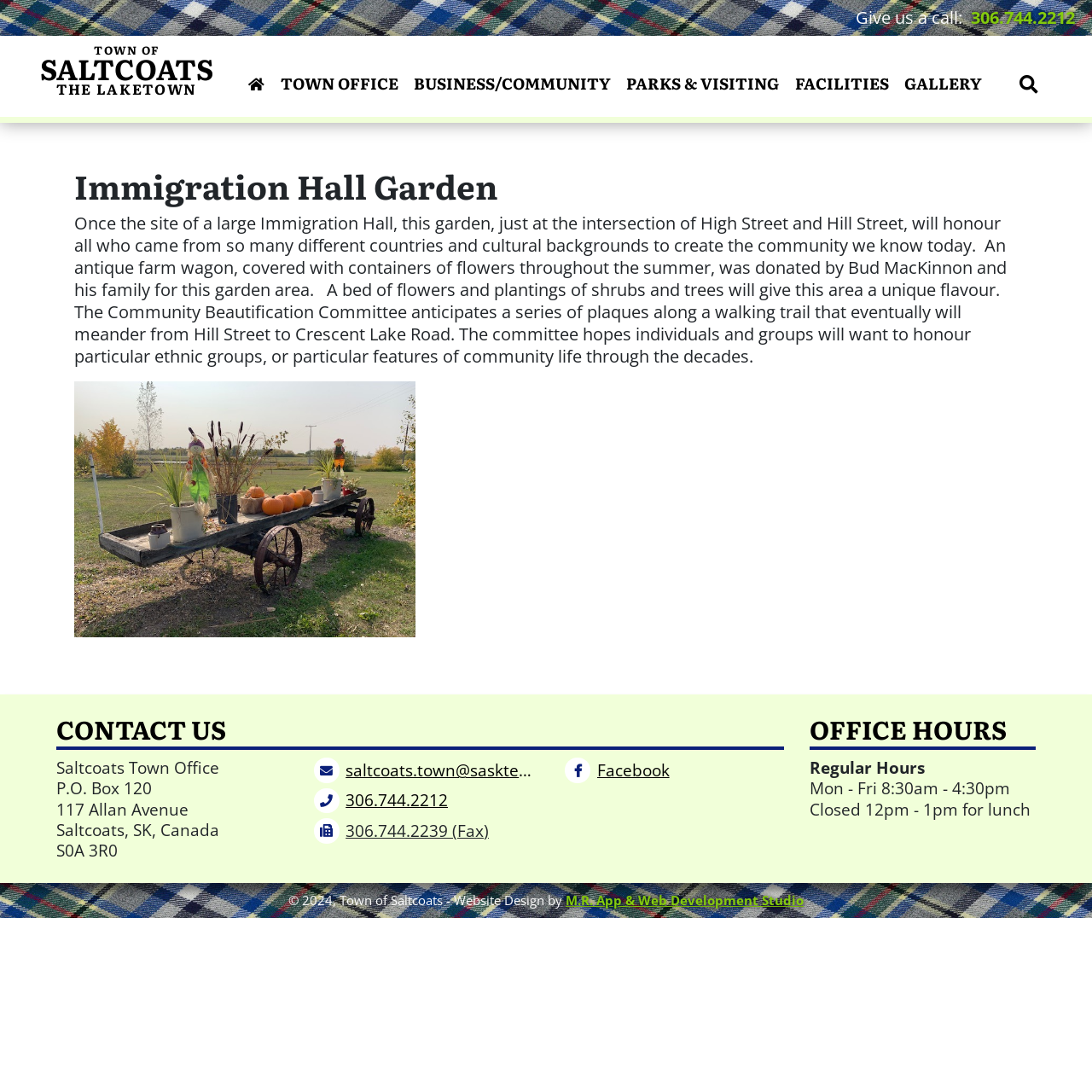Please identify the coordinates of the bounding box that should be clicked to fulfill this instruction: "Call the town office".

[0.889, 0.005, 0.984, 0.027]